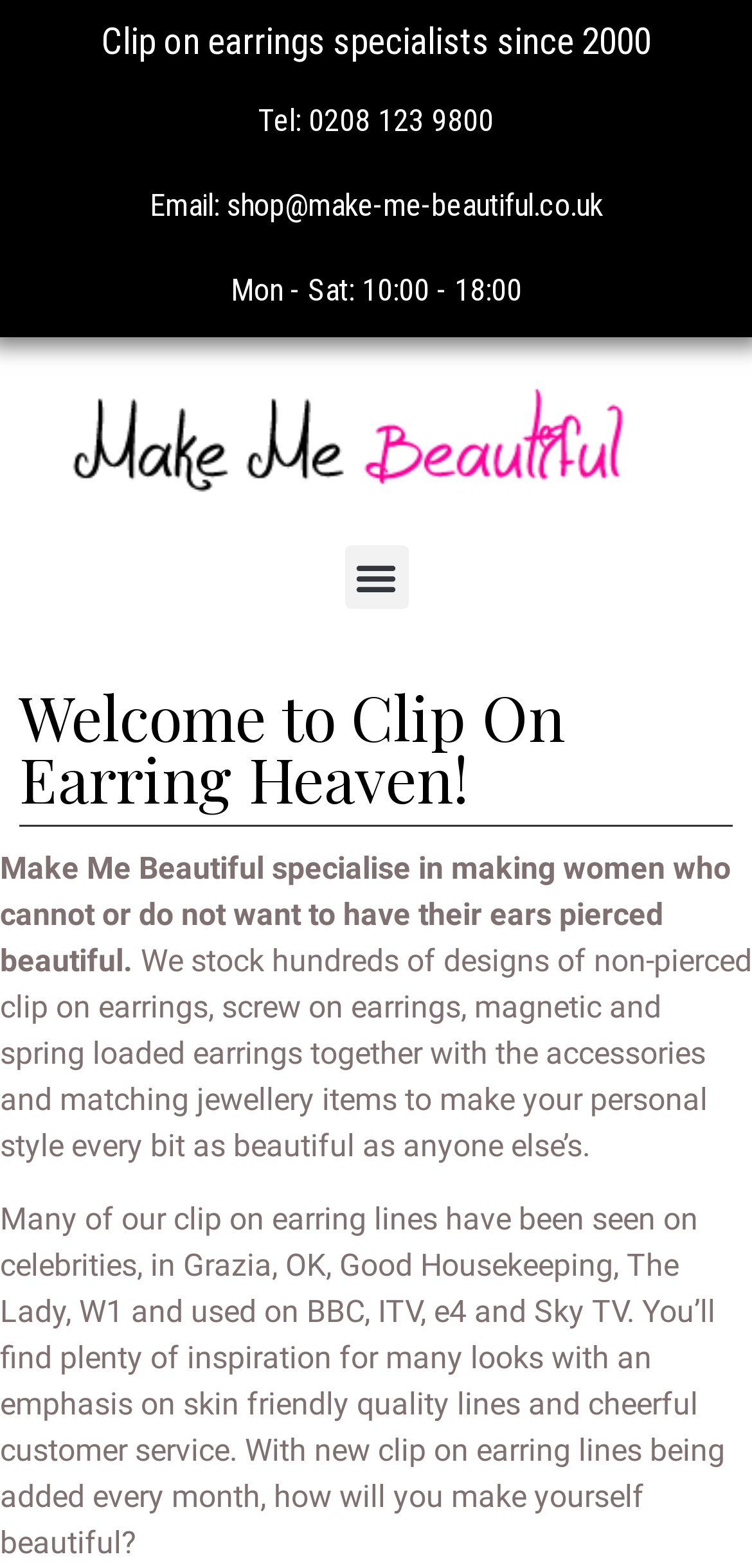What is the phone number of Make Me Beautiful?
Based on the image, provide a one-word or brief-phrase response.

0208 123 9800